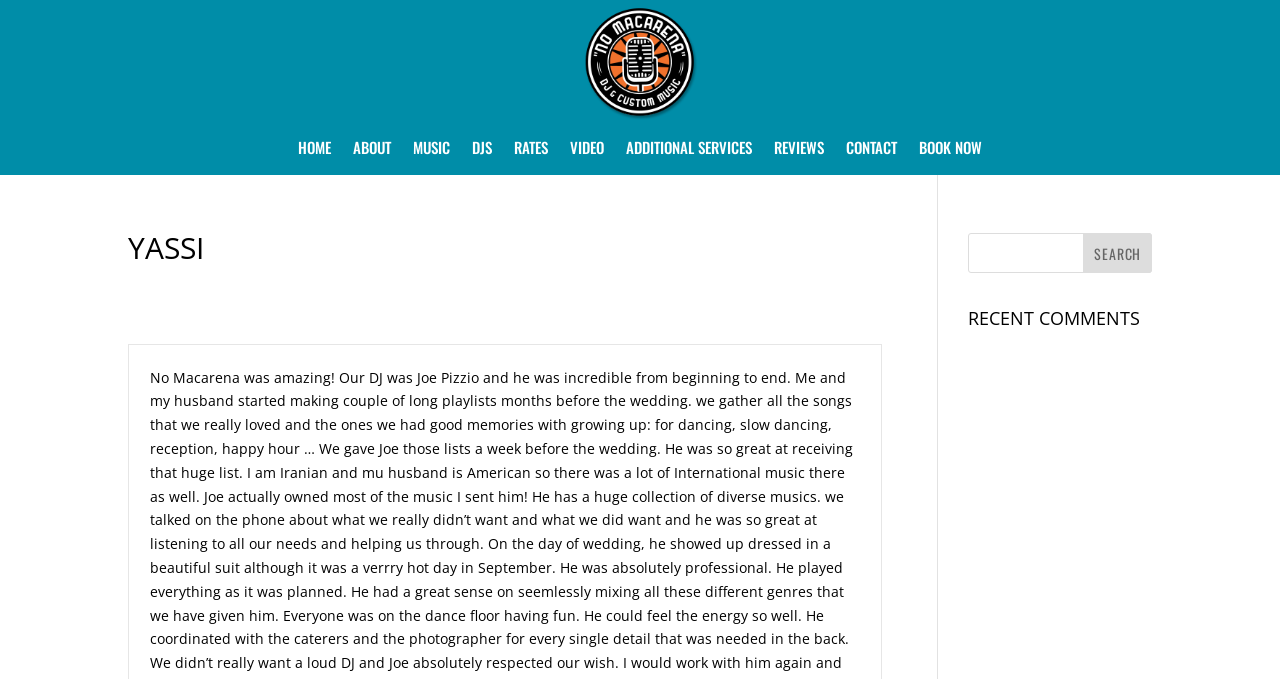Provide a thorough description of the webpage you see.

The webpage is about Yassi, a DJ or music-related service provider, with a prominent image at the top center of the page. Below the image, there is a navigation menu with 10 links: HOME, ABOUT, MUSIC, DJS, RATES, VIDEO, ADDITIONAL SERVICES, REVIEWS, CONTACT, and BOOK NOW, arranged horizontally from left to right.

Above the navigation menu, there is a large heading "YASSI" that spans almost the entire width of the page. On the top right corner, there is a search bar with a textbox and a "Search" button. The search bar is accompanied by the text "SEARCH".

Further down the page, there is another heading "RECENT COMMENTS" on the top right corner.